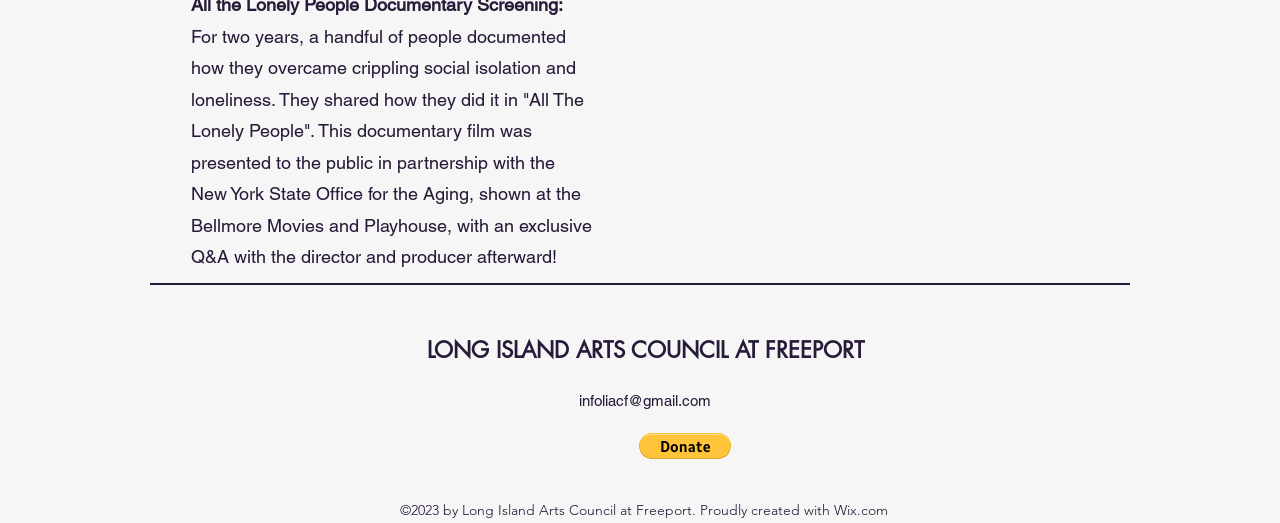What is the platform used to create the webpage?
Please interpret the details in the image and answer the question thoroughly.

I found the answer by reading the StaticText element with the ID 103, which contains the copyright information, and the platform is mentioned as 'Wix.com'.